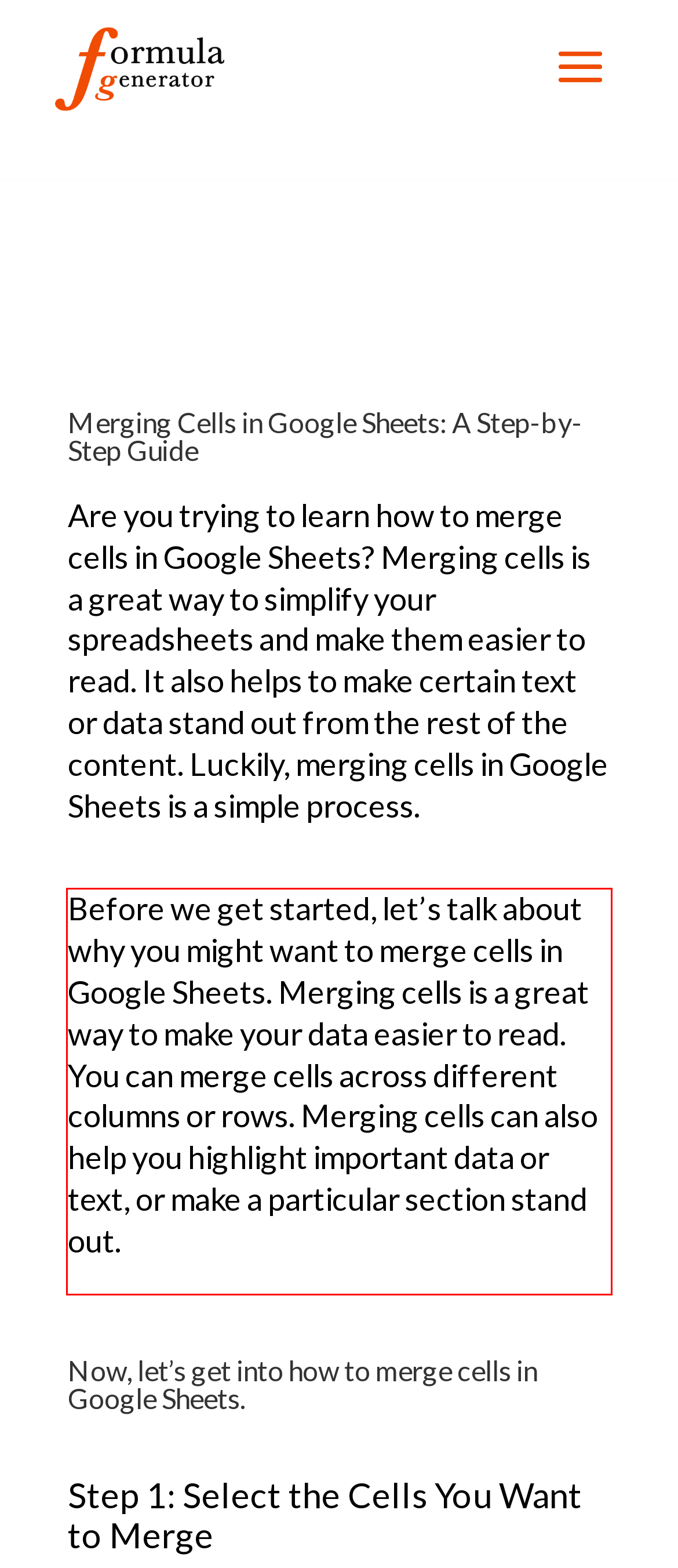You have a screenshot of a webpage with a red bounding box. Identify and extract the text content located inside the red bounding box.

Before we get started, let’s talk about why you might want to merge cells in Google Sheets. Merging cells is a great way to make your data easier to read. You can merge cells across different columns or rows. Merging cells can also help you highlight important data or text, or make a particular section stand out.